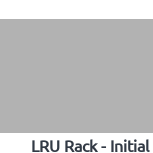Describe all significant details and elements found in the image.

This image titled "LRU Rack - Initial Fit" showcases the early phase of configuring a Line Replaceable Unit (LRU) rack, crucial for mounting avionics in an aircraft. The image likely illustrates the rack before final adjustments, emphasizing the careful planning and design process involved in fitting custom avionics systems within the cockpit. This preparation is essential for ensuring that all components integrate seamlessly with the aircraft's systems. The accompanying context about the meticulous design and fabrication efforts highlights the undertaking's complexity, reflecting the dedication required for a successful experimental aviation project.